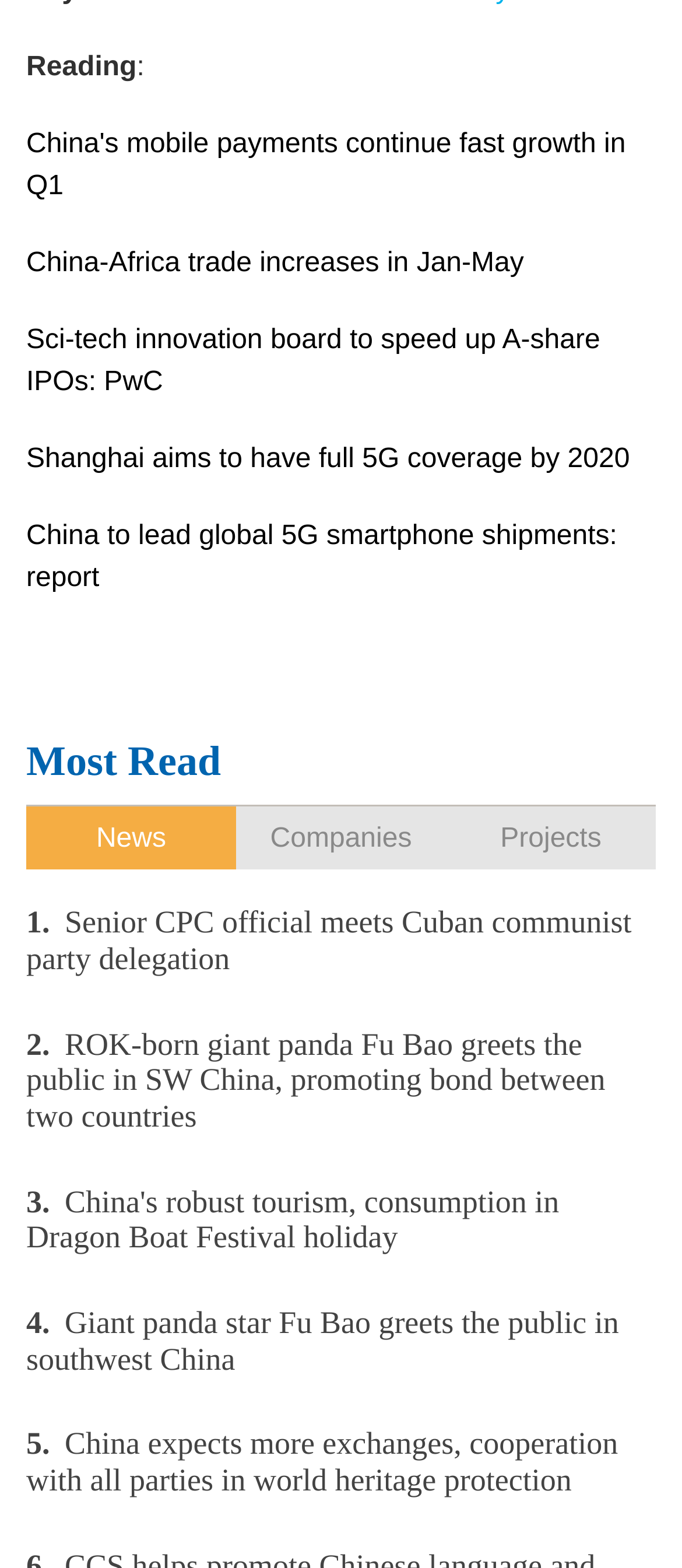Extract the bounding box coordinates of the UI element described by: "Raikoh×". The coordinates should include four float numbers ranging from 0 to 1, e.g., [left, top, right, bottom].

None